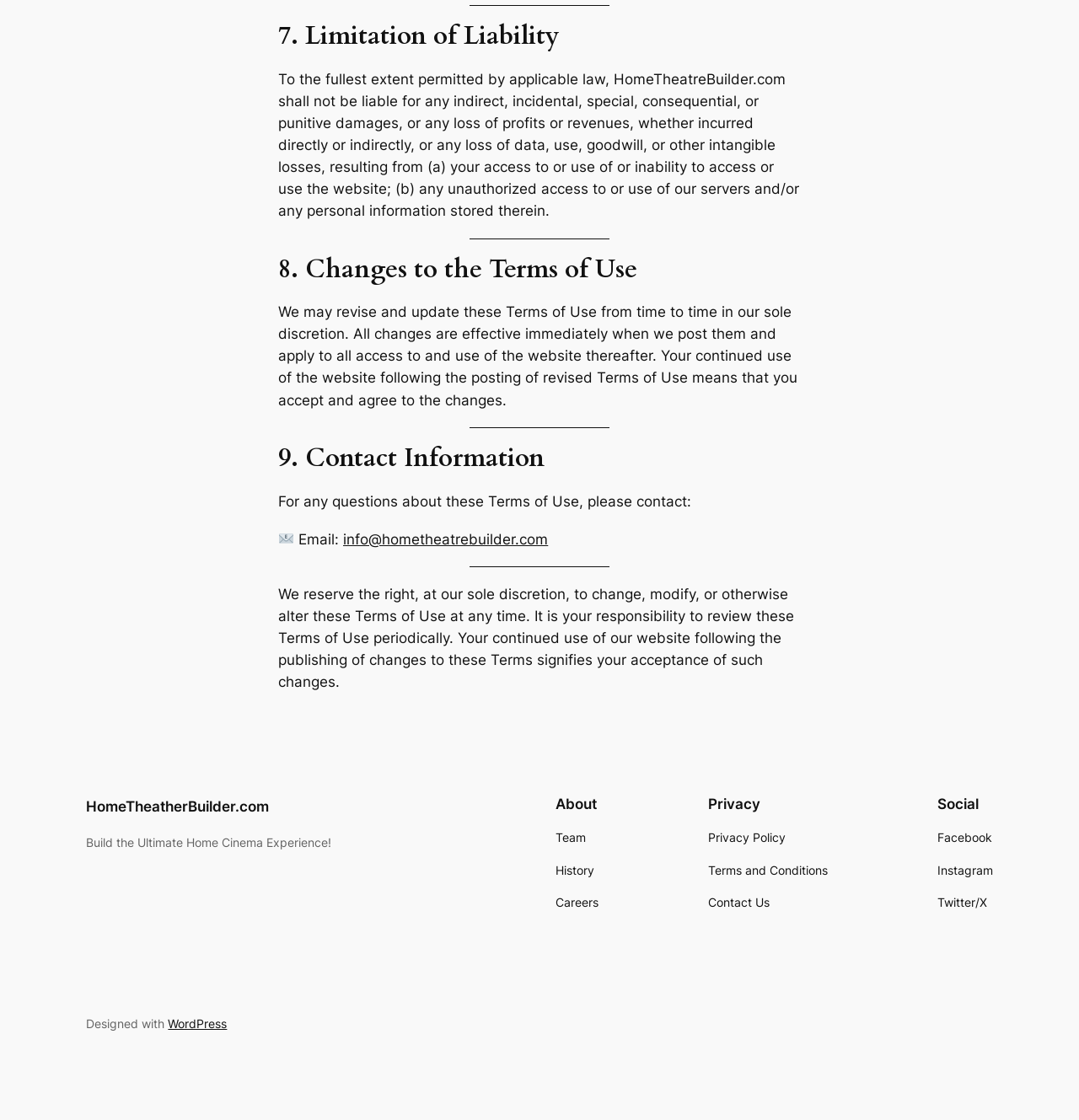Provide your answer to the question using just one word or phrase: What is the platform used to design the website?

WordPress